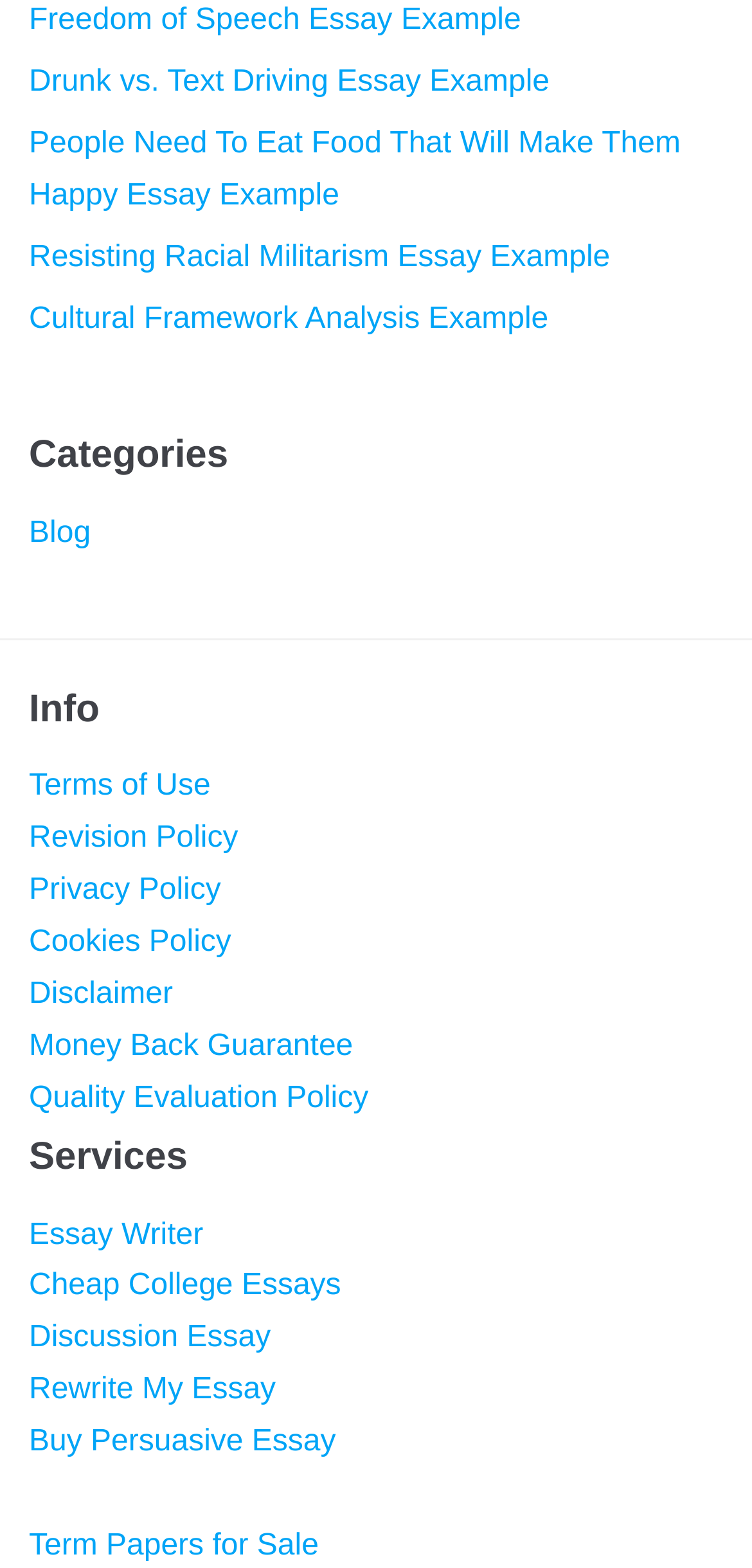What is the main category of essays?
Use the screenshot to answer the question with a single word or phrase.

Various essay examples